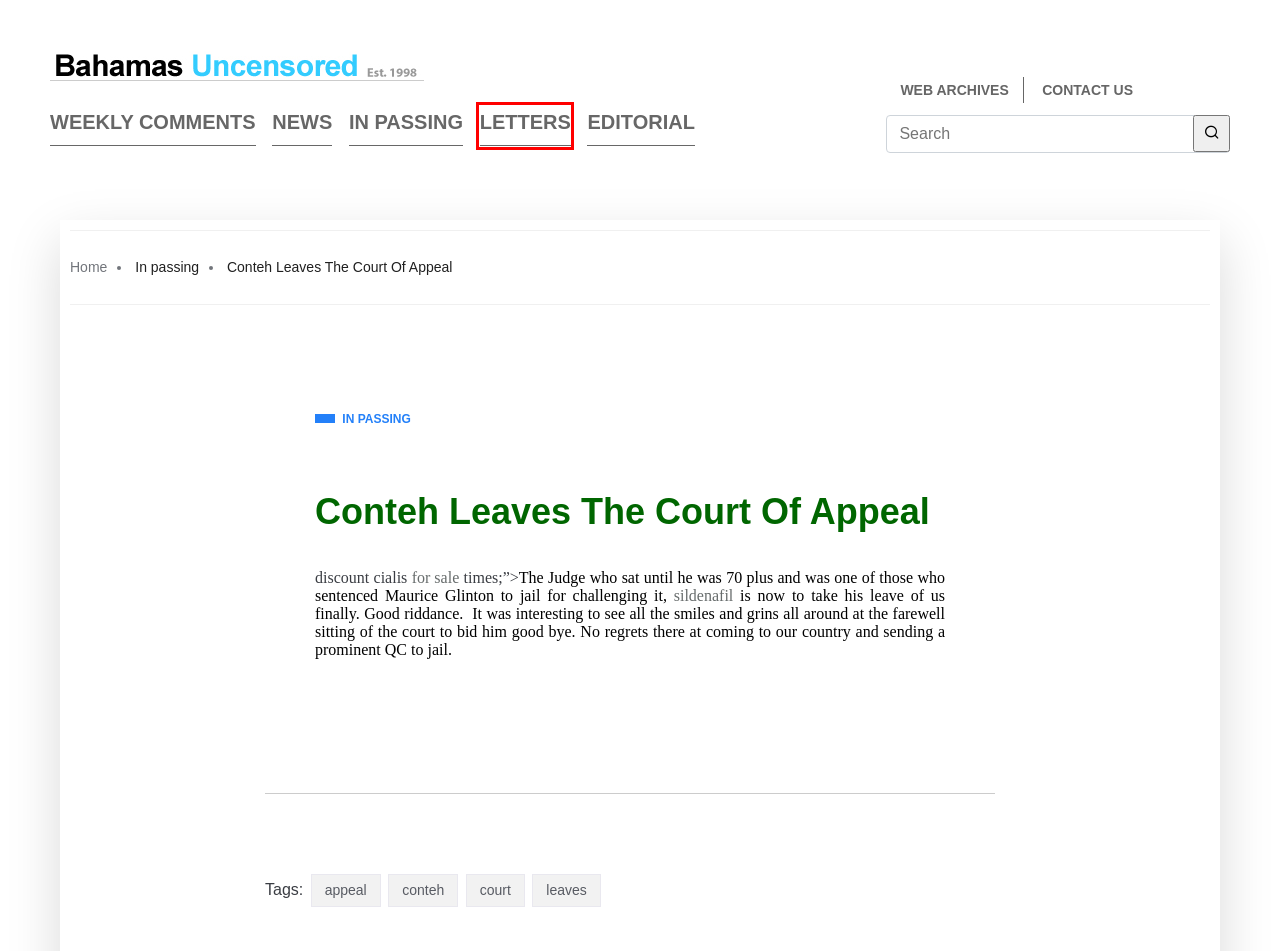You have a screenshot of a webpage with a red bounding box around a UI element. Determine which webpage description best matches the new webpage that results from clicking the element in the bounding box. Here are the candidates:
A. Contact us – Bahamas Uncensored
B. court – Bahamas Uncensored
C. Vende-se Este Domínio Premium
D. Comment of the week – Bahamas Uncensored
E. BahamasUncensored.Com
F. appeal – Bahamas Uncensored
G. Bahamas Uncensored – Bahamasuncensored.com – Est. 1998
H. Letters to editor – Bahamas Uncensored

H